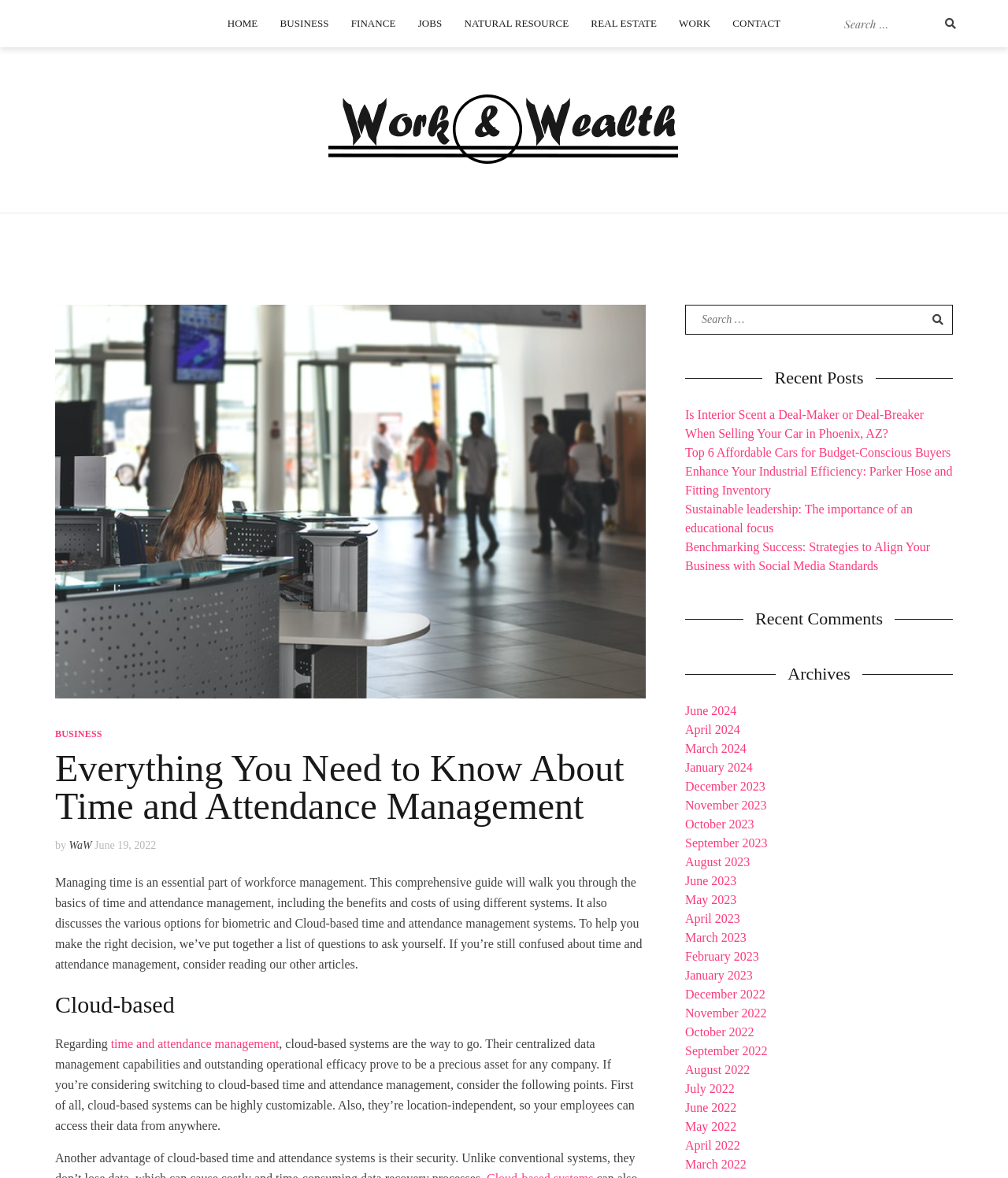What is the benefit of cloud-based systems?
Can you offer a detailed and complete answer to this question?

According to the webpage, one of the benefits of cloud-based time and attendance management systems is that they are highly customizable and location-independent, allowing employees to access their data from anywhere.